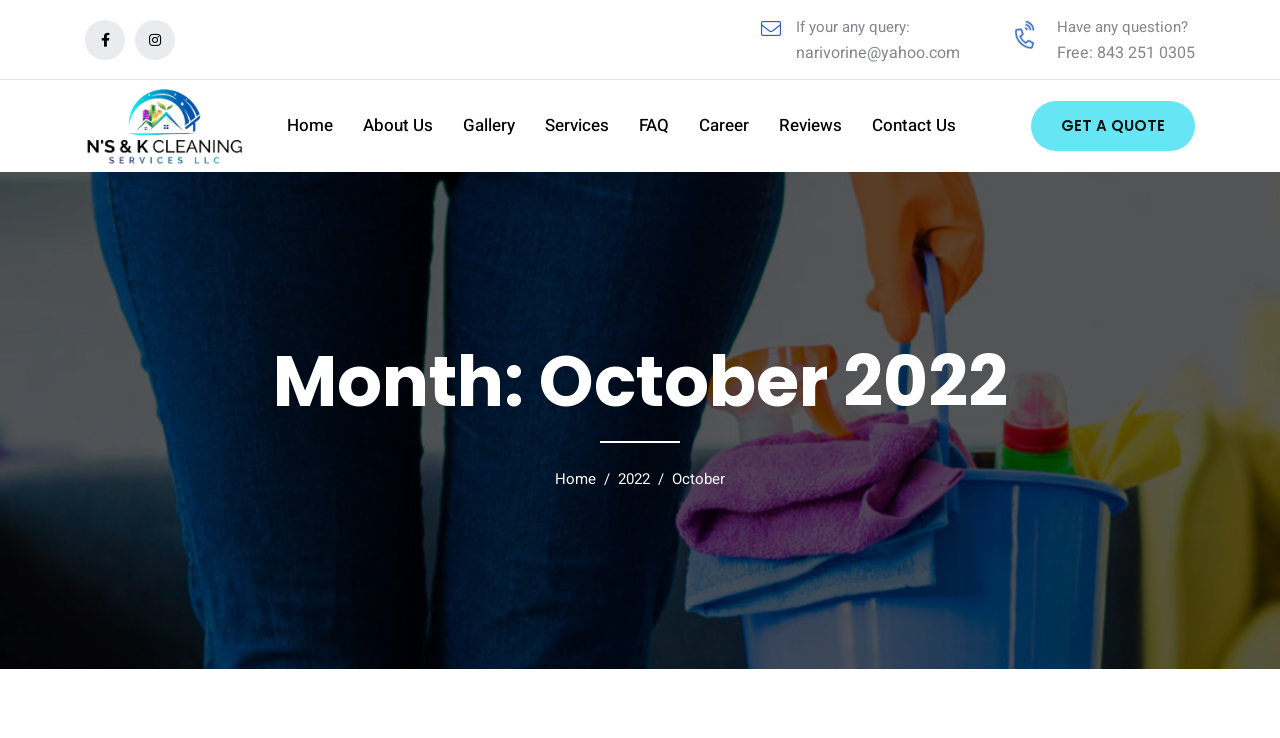Look at the image and give a detailed response to the following question: What is the phone number?

The phone number is obtained from the StaticText element with the text 'Free: 843 251 0305' which is located below the 'Have any question?' text.